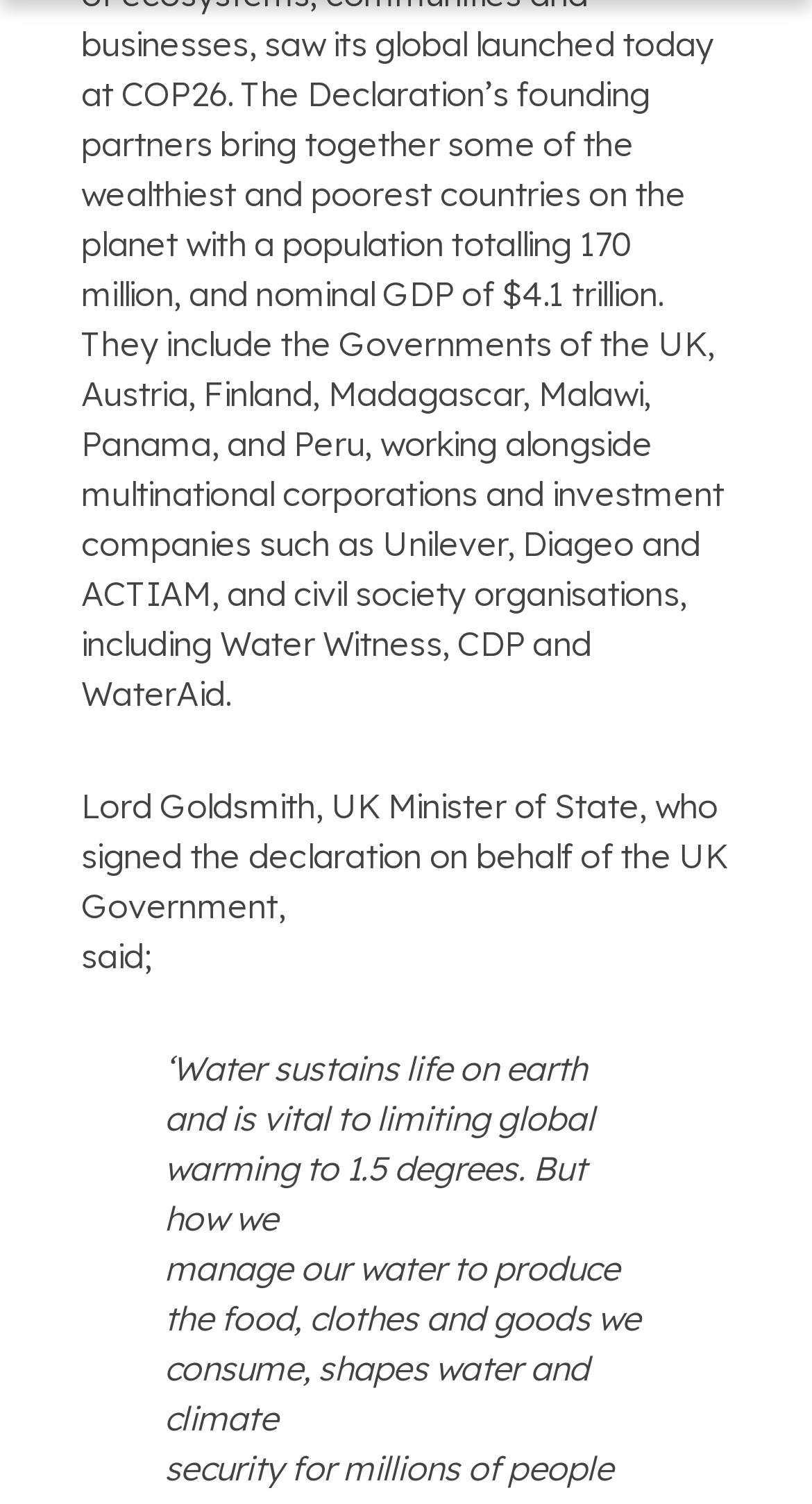What is the purpose of the 'Save' button?
Provide a thorough and detailed answer to the question.

The 'Save' button is a focused element, indicating that it is currently active. Its purpose is likely to save some settings or preferences, although the exact context is not specified.